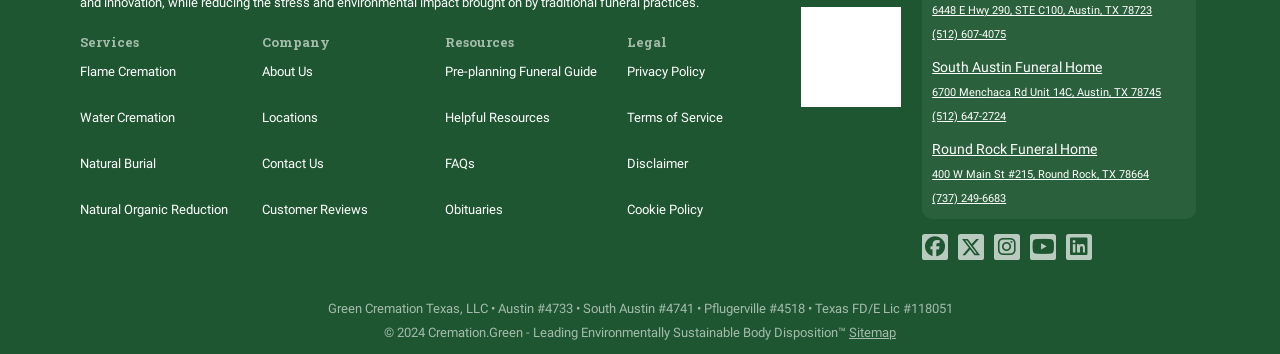Please find the bounding box coordinates of the element that must be clicked to perform the given instruction: "Read Pre-planning Funeral Guide". The coordinates should be four float numbers from 0 to 1, i.e., [left, top, right, bottom].

[0.347, 0.139, 0.474, 0.269]